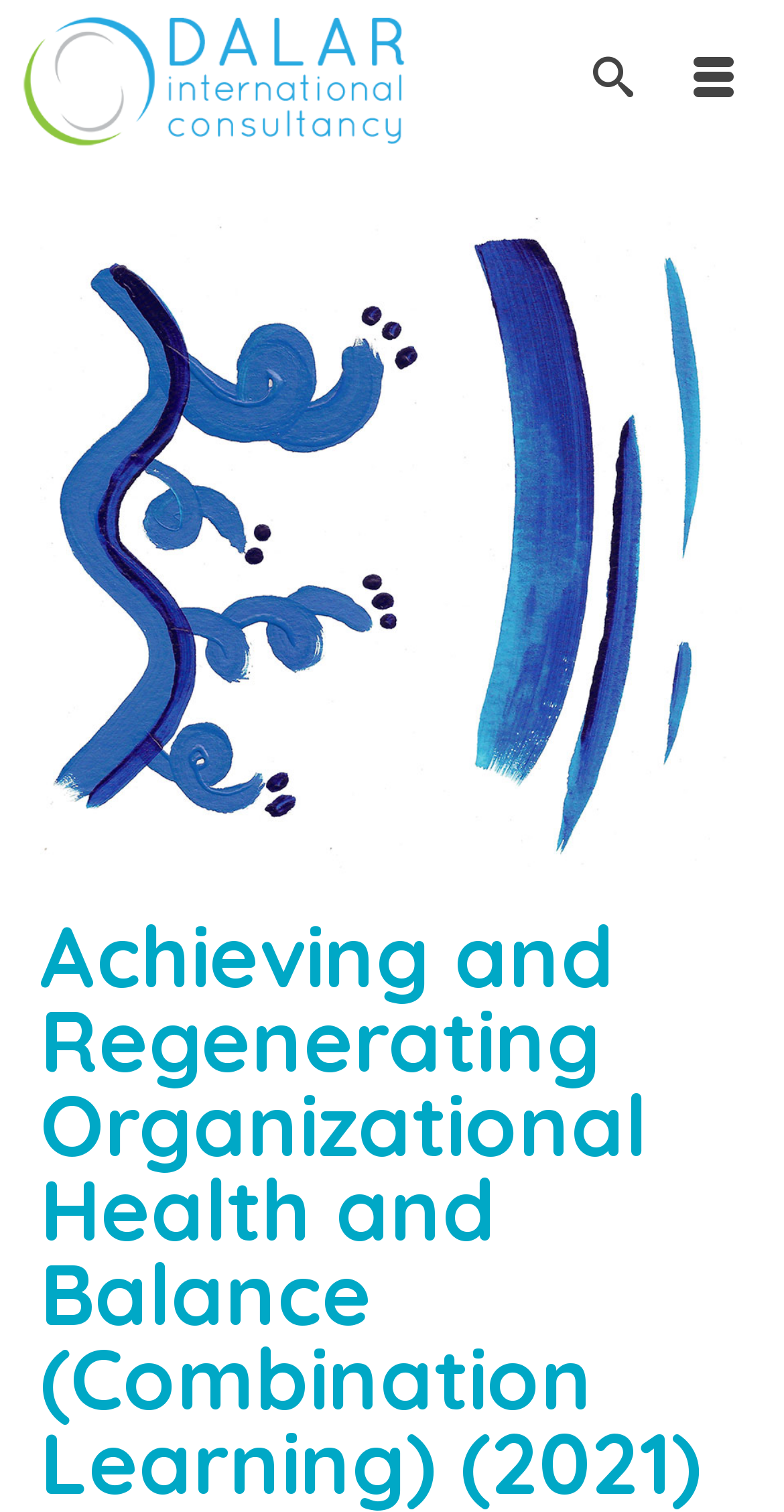What is the name of the consultancy?
Please answer the question with a detailed and comprehensive explanation.

I found the name of the consultancy by looking at the link element with the text 'Dalar International Consultancy Inc.' which is located at the top of the page, accompanied by an image with the same name.